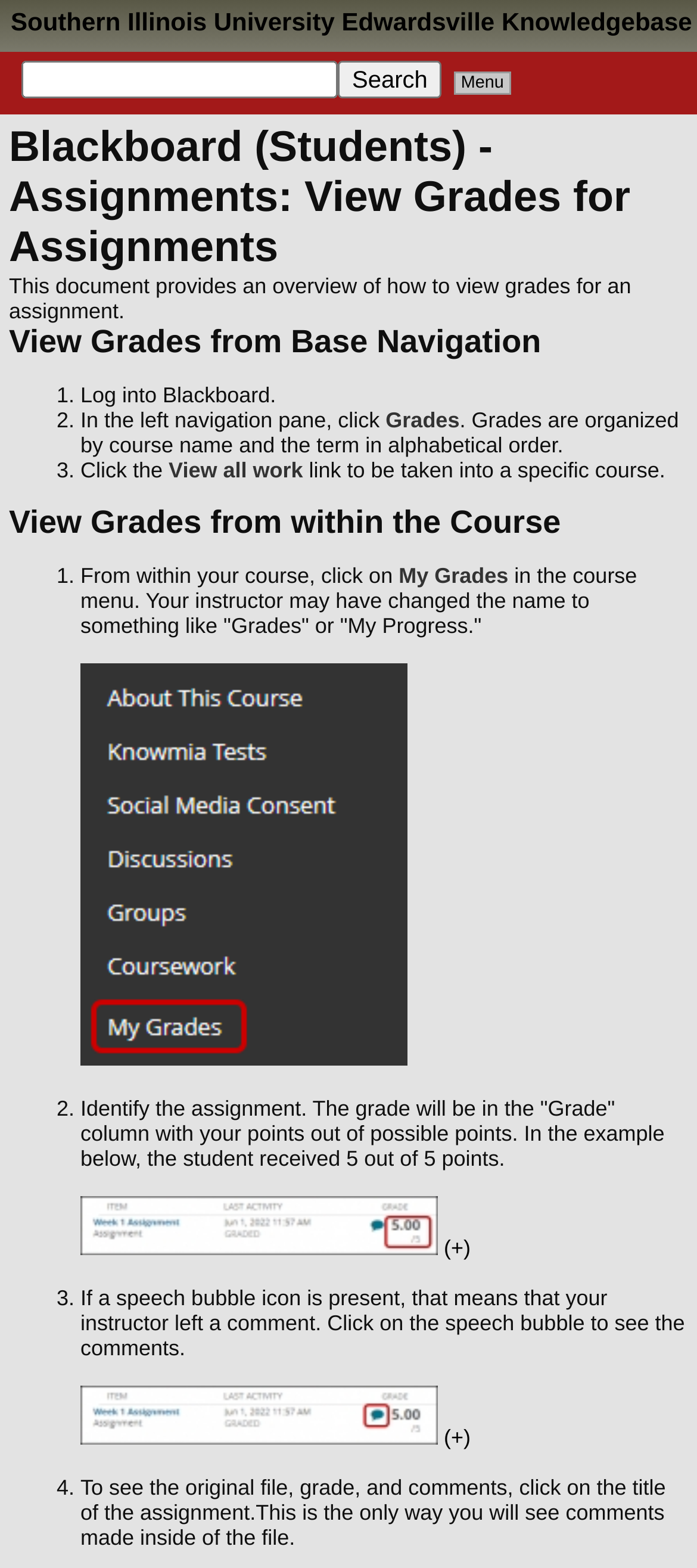What is the purpose of this webpage? Analyze the screenshot and reply with just one word or a short phrase.

View grades for assignments